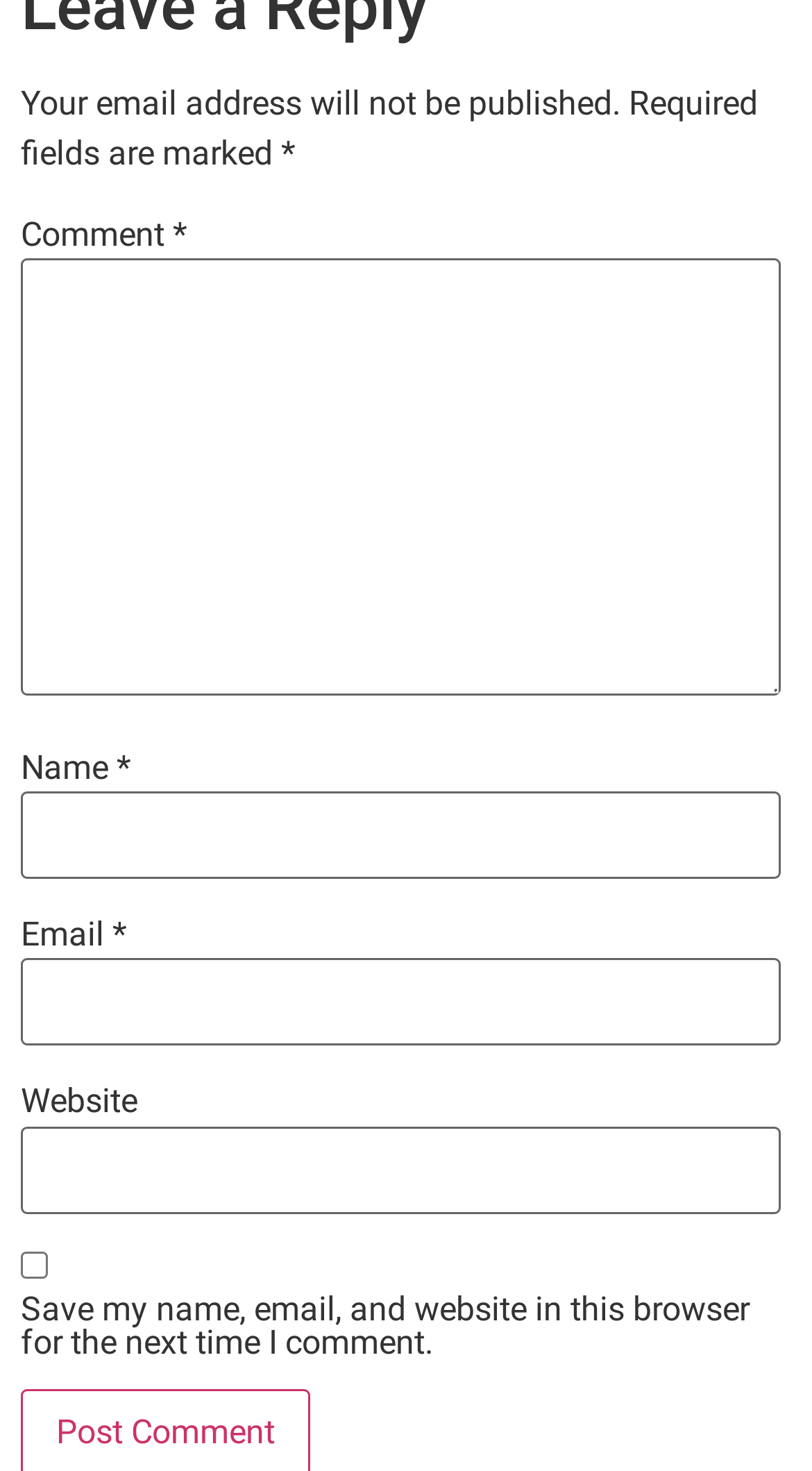Locate the UI element described as follows: "parent_node: Website name="url"". Return the bounding box coordinates as four float numbers between 0 and 1 in the order [left, top, right, bottom].

[0.026, 0.765, 0.962, 0.825]